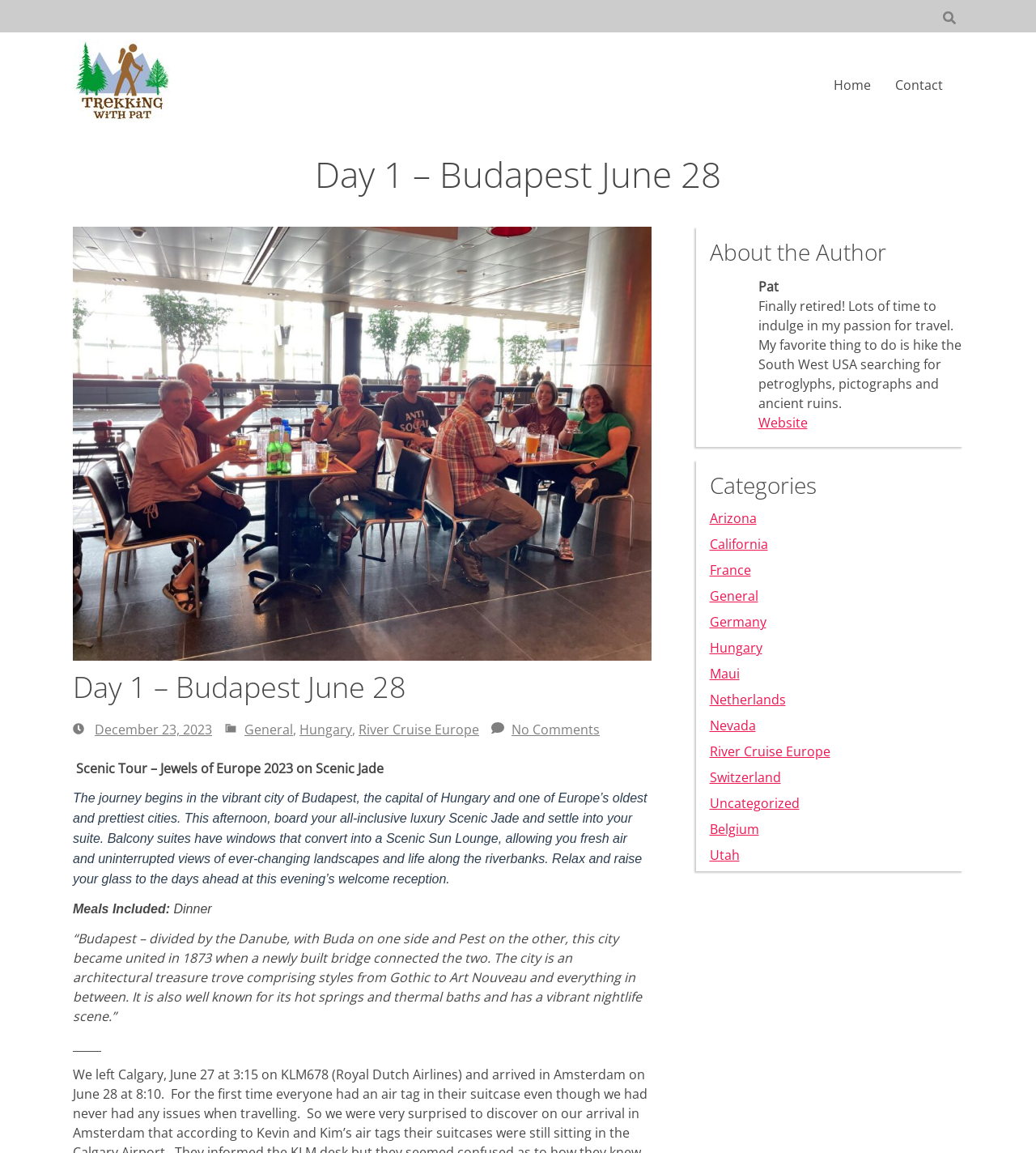Please determine and provide the text content of the webpage's heading.

Day 1 – Budapest June 28